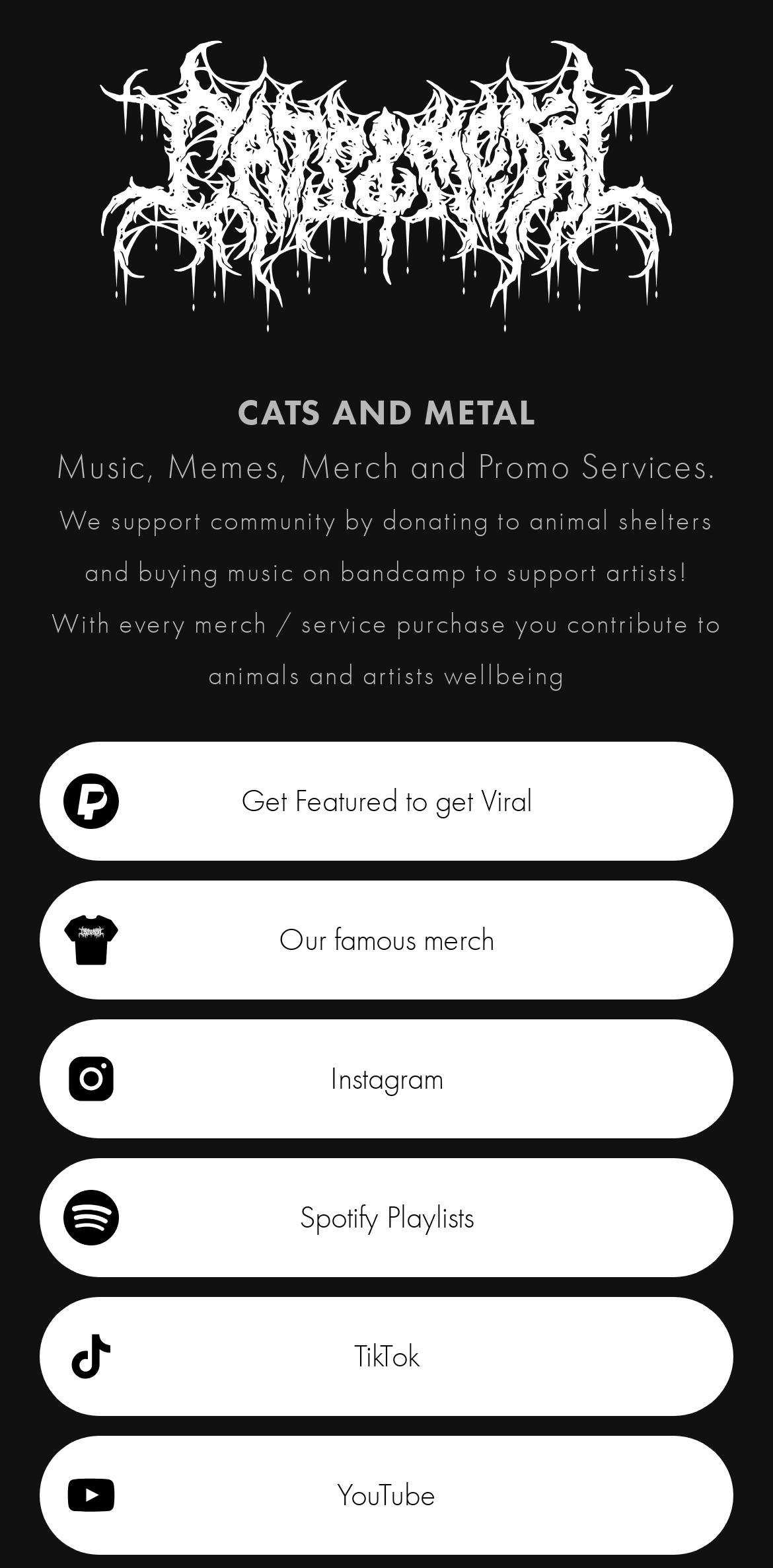Using the given element description, provide the bounding box coordinates (top-left x, top-left y, bottom-right x, bottom-right y) for the corresponding UI element in the screenshot: Our famous merch

[0.051, 0.561, 0.949, 0.637]